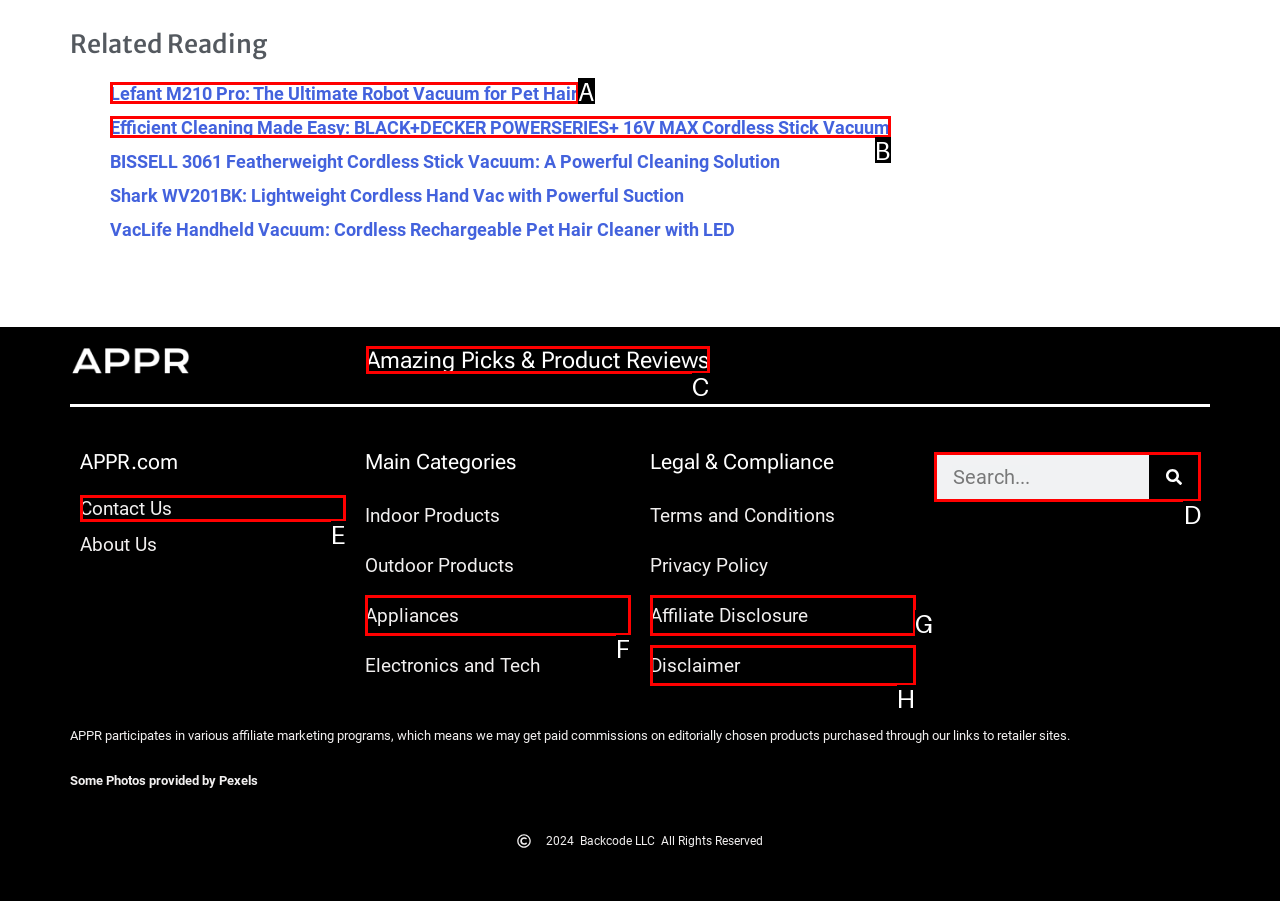Choose the letter of the UI element necessary for this task: Search for a product
Answer with the correct letter.

D